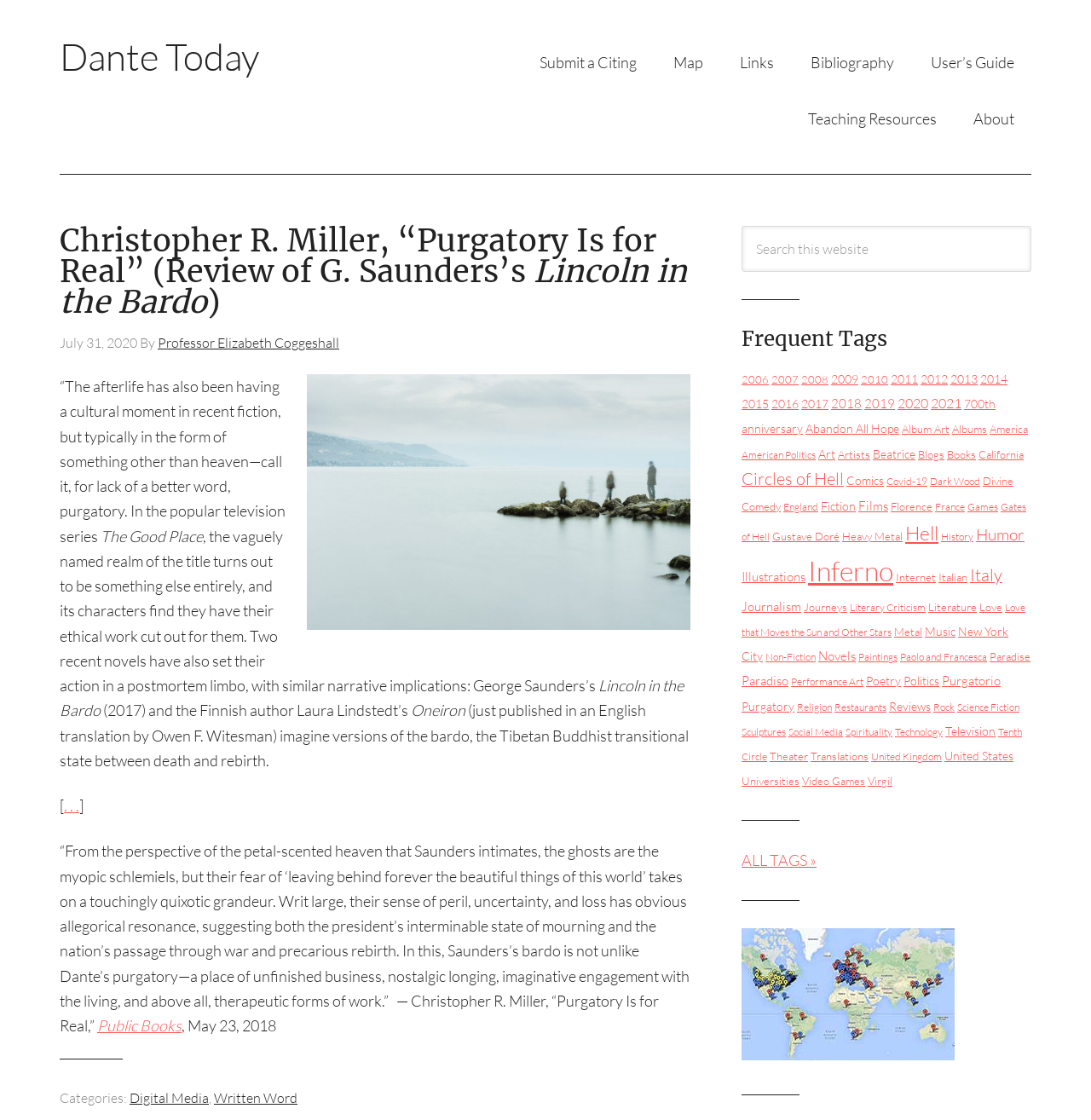Explain the webpage in detail, including its primary components.

This webpage is a review of George Saunders's novel "Lincoln in the Bardo" by Christopher R. Miller, titled "Purgatory Is for Real". The review is divided into several sections. At the top, there are several links to other pages, including "Dante Today", "Submit a Citing", "Map", "Links", "Bibliography", "User's Guide", "Teaching Resources", and "About". 

Below these links, there is a header section with the title of the review, "Christopher R. Miller, “Purgatory Is for Real” (Review of G. Saunders’s Lincoln in the Bardo)", followed by the date "July 31, 2020" and the author's name, "Professor Elizabeth Coggeshall". 

The main content of the review is a long paragraph of text that discusses the concept of purgatory in recent fiction, including Saunders's novel and another novel by Laura Lindstedt. The text is interspersed with links to other pages, including "The Good Place" and "Public Books". 

On the right side of the page, there is a search box with a button labeled "Search". Below the search box, there is a heading "Frequent Tags" followed by a list of links to various tags, including years from 2006 to 2021, as well as other topics such as "America", "Art", "Beatrice", and "Divine Comedy".